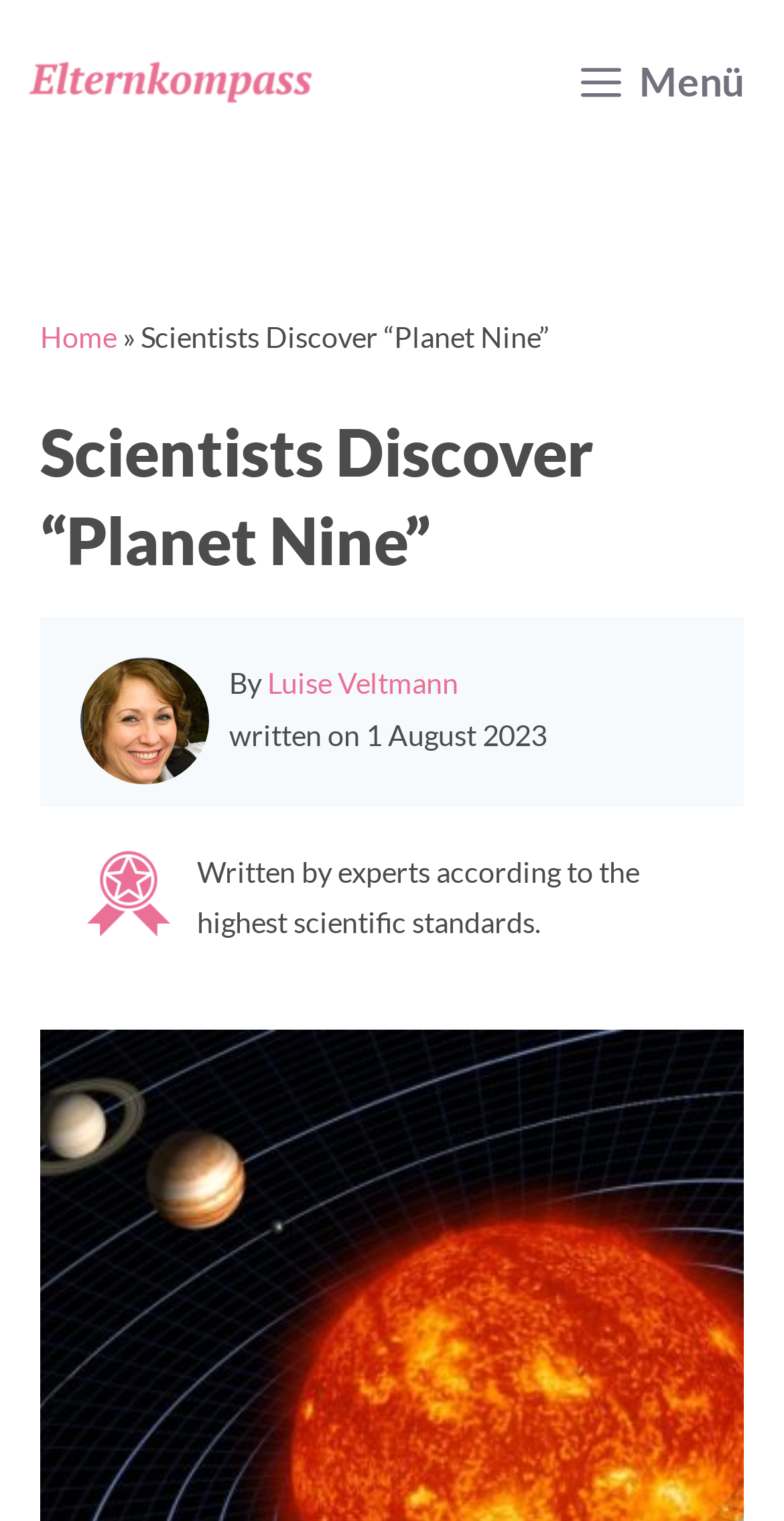With reference to the screenshot, provide a detailed response to the question below:
What is the name of the magazine?

I found the answer by looking at the top-left corner of the webpage, where there is a link with an image, and the text 'Your magazine for pregnancy, baby & family' is written next to it.